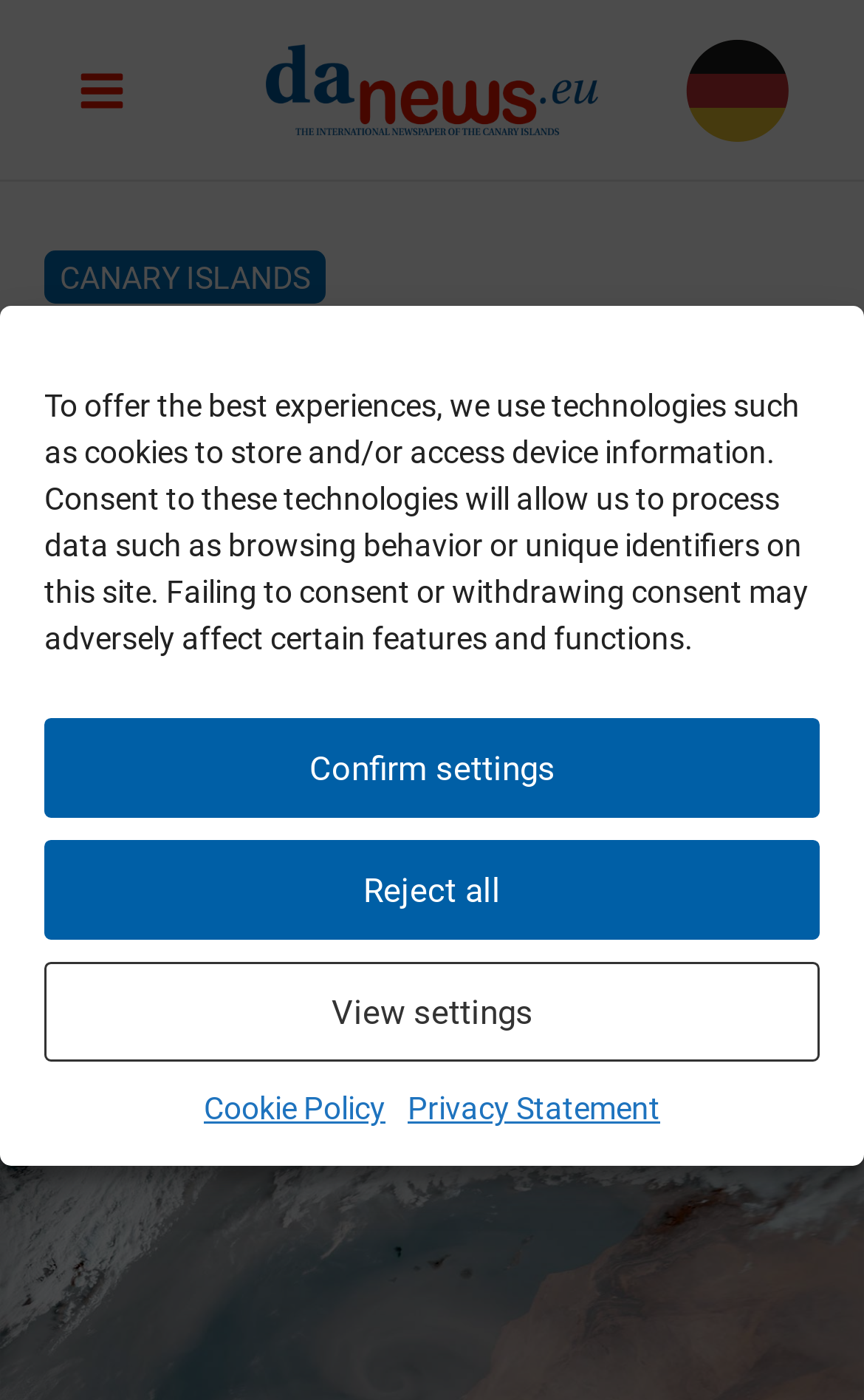Identify the bounding box coordinates for the element you need to click to achieve the following task: "Click the Main Menu button". Provide the bounding box coordinates as four float numbers between 0 and 1, in the form [left, top, right, bottom].

[0.051, 0.023, 0.216, 0.105]